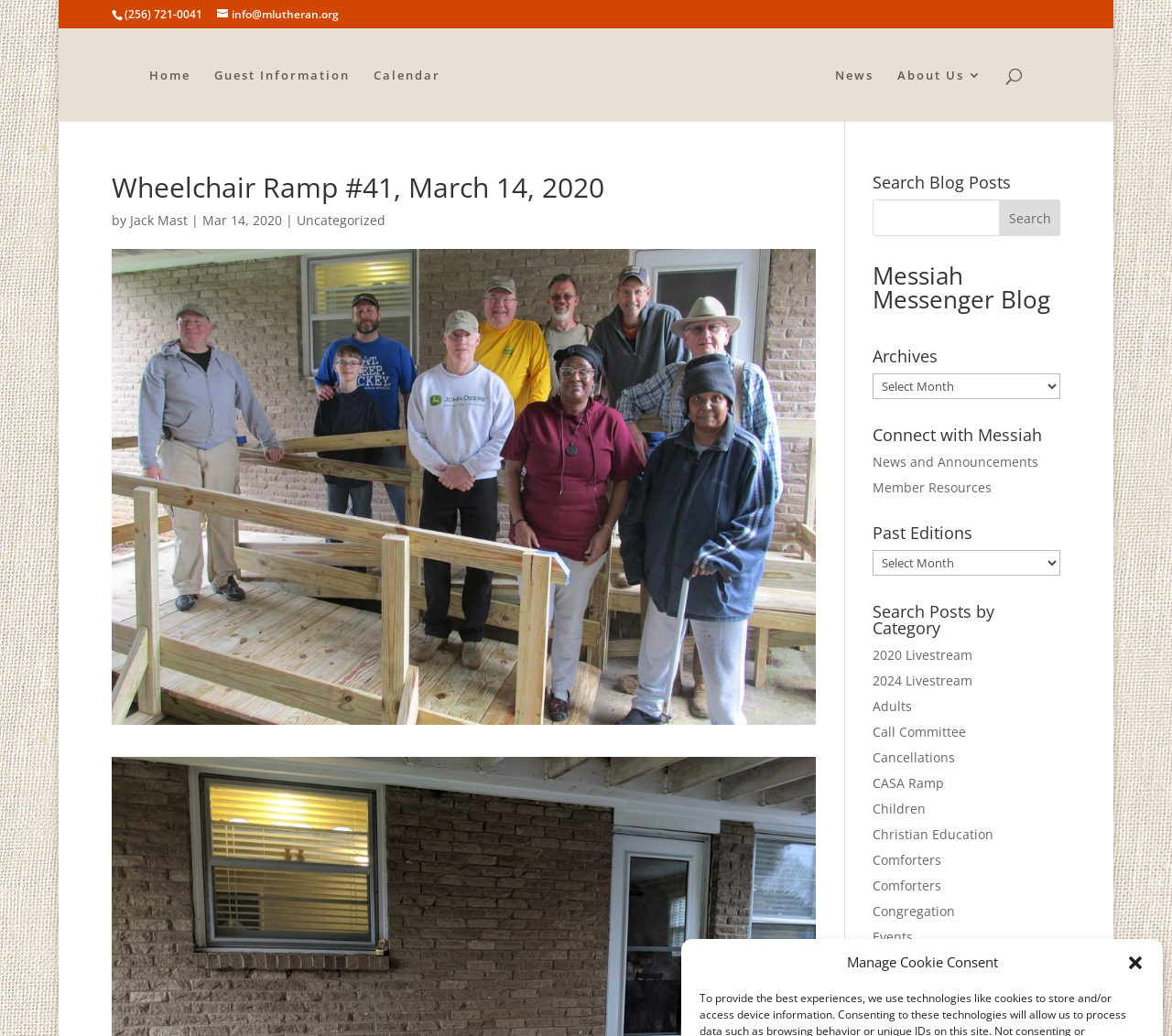Could you indicate the bounding box coordinates of the region to click in order to complete this instruction: "View Archives".

[0.744, 0.336, 0.905, 0.361]